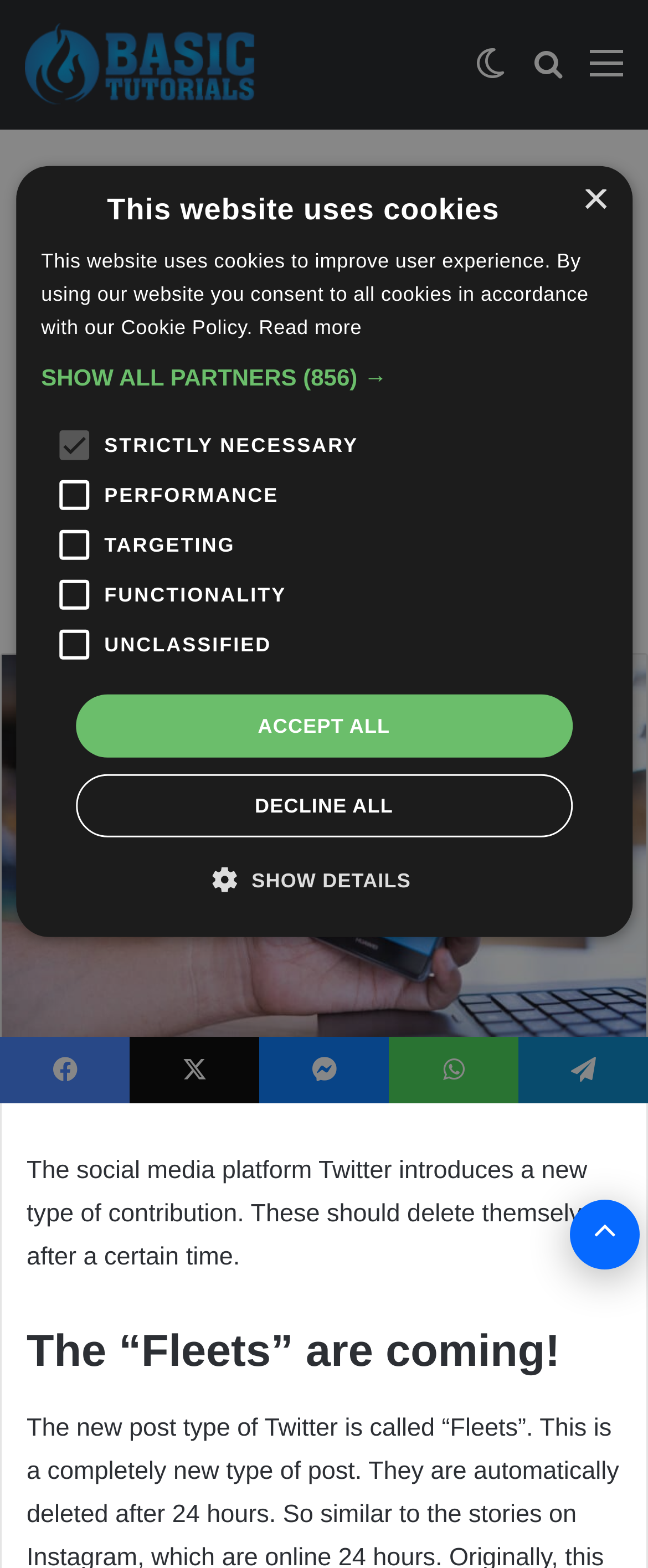Determine the bounding box coordinates of the clickable area required to perform the following instruction: "Switch skin". The coordinates should be represented as four float numbers between 0 and 1: [left, top, right, bottom].

[0.731, 0.025, 0.782, 0.073]